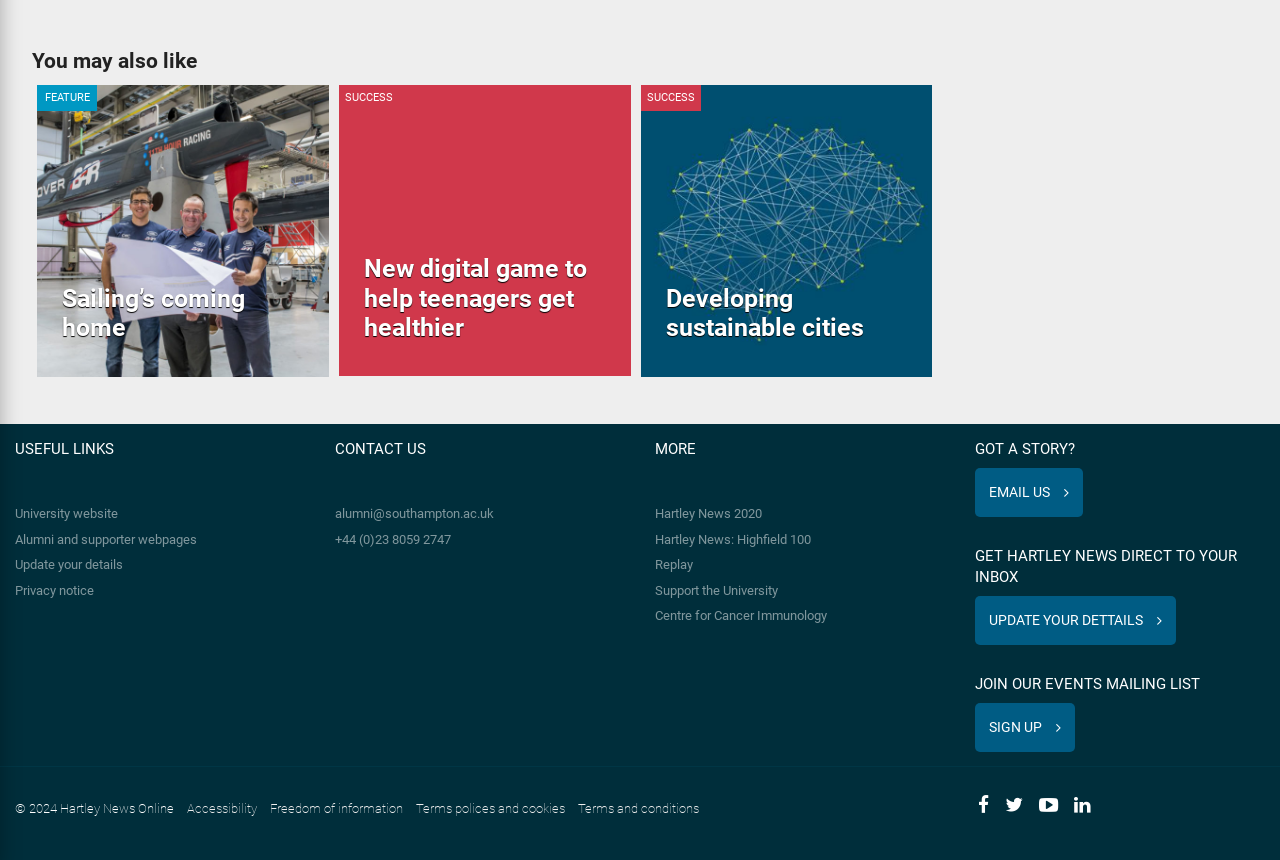Provide the bounding box coordinates of the HTML element described by the text: "Alumni and supporter webpages".

[0.012, 0.618, 0.154, 0.636]